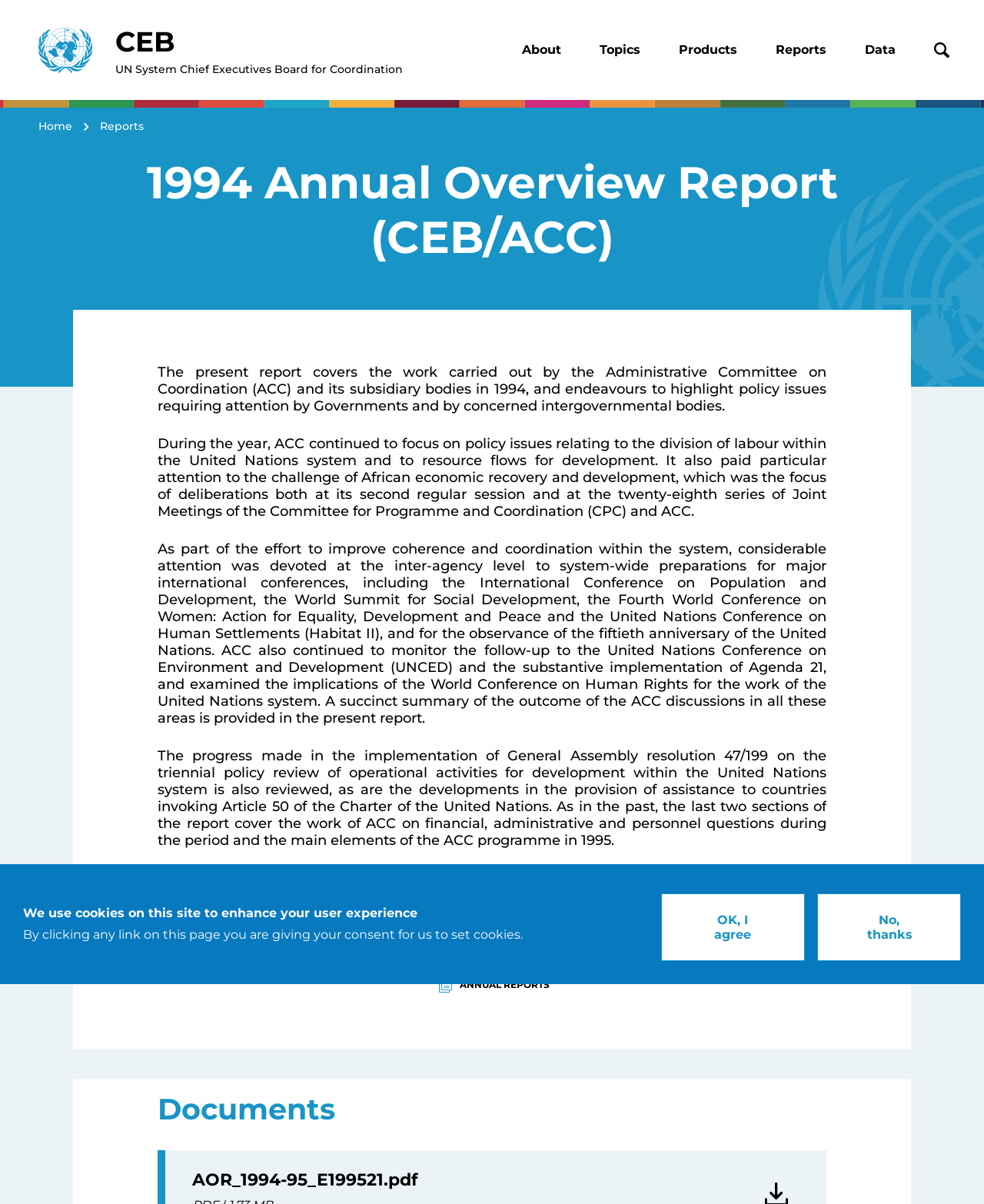Analyze the image and give a detailed response to the question:
What are the topics listed at the bottom of the webpage?

At the bottom of the webpage, there are several topics listed, including INEQUALITIES, GENDER EQUALITY, HEALTH, SUSTAINABLE DEVELOPMENT, and URBANIZATION, which are likely related to the report's content.